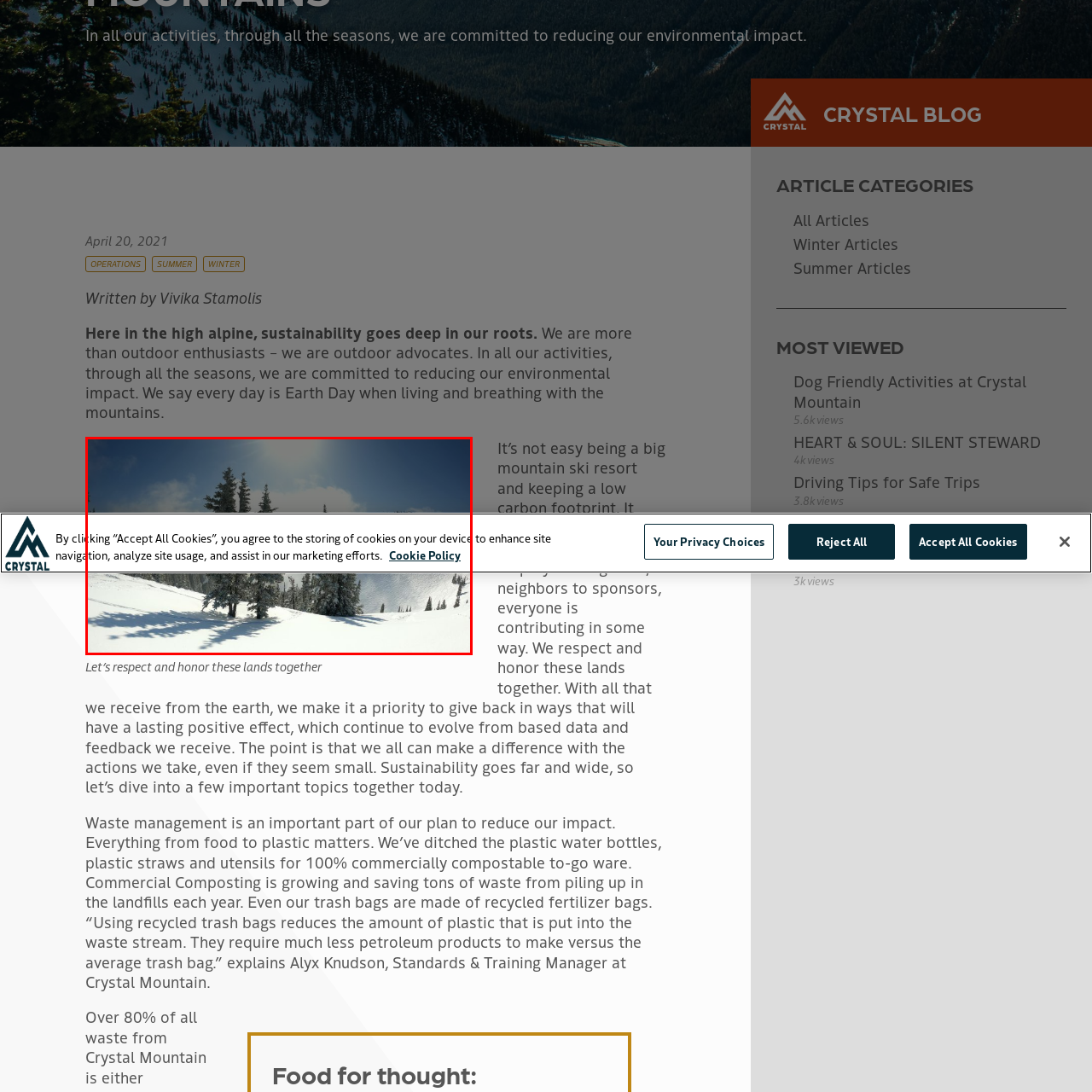Observe the area inside the red box, What type of trees are present in the foreground? Respond with a single word or phrase.

Evergreen